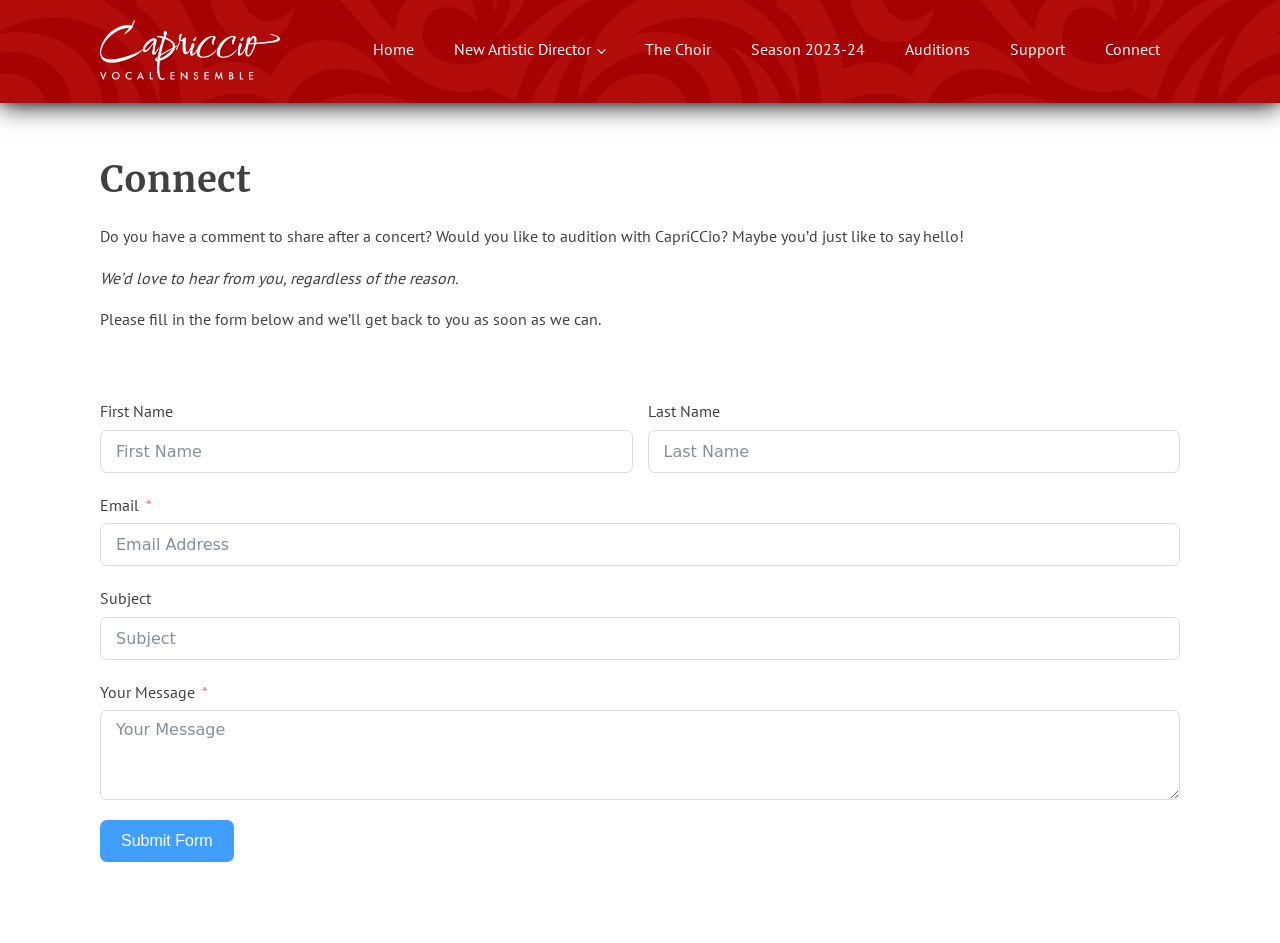Identify the bounding box coordinates of the section that should be clicked to achieve the task described: "Click on the New Artistic Director link".

[0.339, 0.018, 0.488, 0.088]